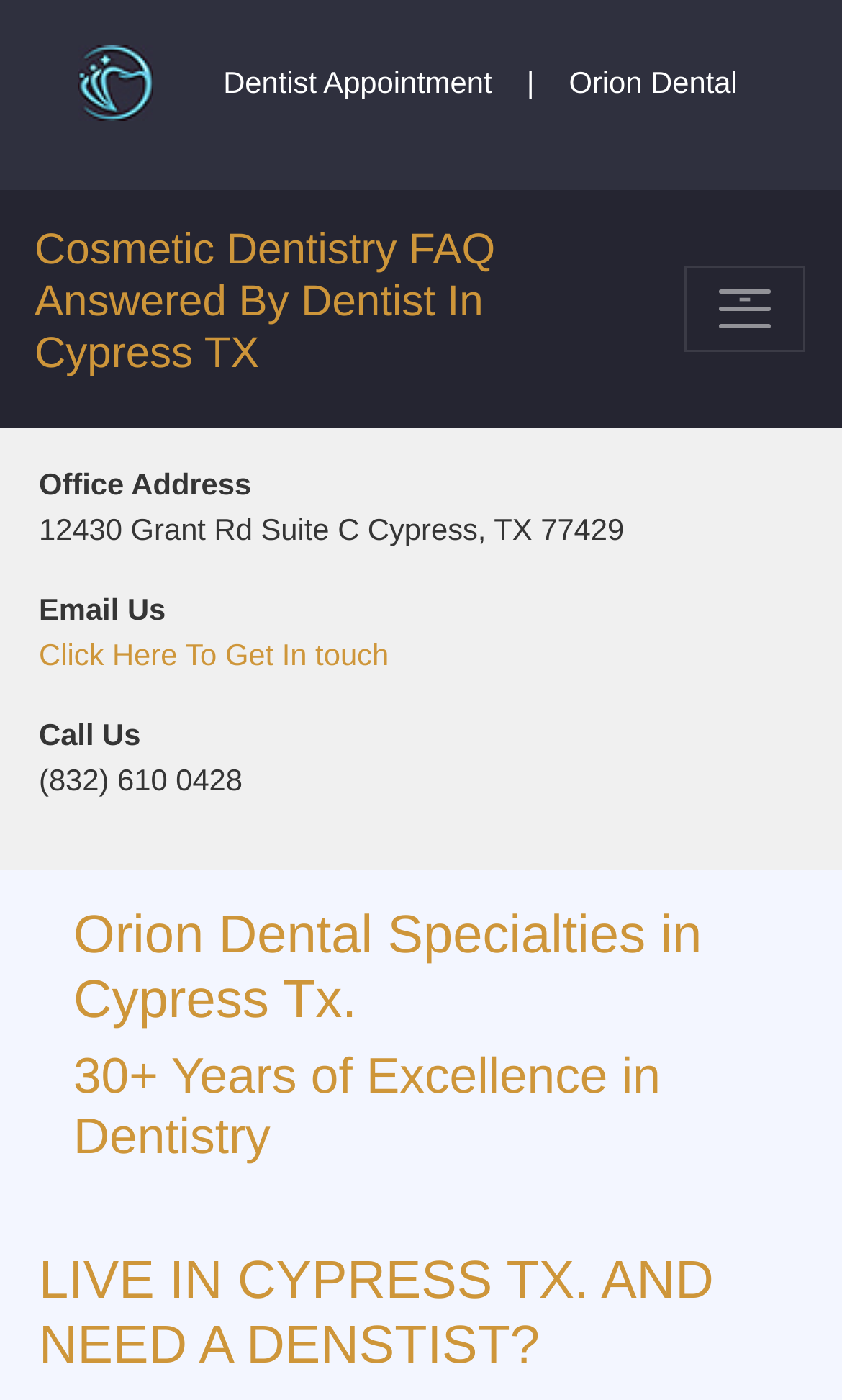Describe the webpage in detail, including text, images, and layout.

The webpage is about cosmetic dentistry, specifically providing answers to frequently asked questions by a dentist in Cypress, TX. At the top left corner, there is a logo of "Dentist in Cypress Texas" accompanied by a link to the dentist's appointment page. To the right of the logo, there are three links: "Dentist Appointment", a separator line, and "Orion Dental". 

Below the top navigation bar, there is a large heading that repeats the title "Cosmetic Dentistry FAQ Answered By Dentist In Cypress TX", which is also a link. On the right side of this heading, there is a button with a minus sign.

The main content of the webpage is divided into two sections. On the left side, there is a section providing contact information, including the office address, an "Email Us" link, a "Click Here To Get In touch" link, a "Call Us" phone number, and the phone number "(832) 610 0428". 

On the right side, there are three headings. The first heading is "Orion Dental Specialties in Cypress Tx.", the second is "30+ Years of Excellence in Dentistry", and the third is "LIVE IN CYPRESS TX. AND NEED A DENSTIST?".